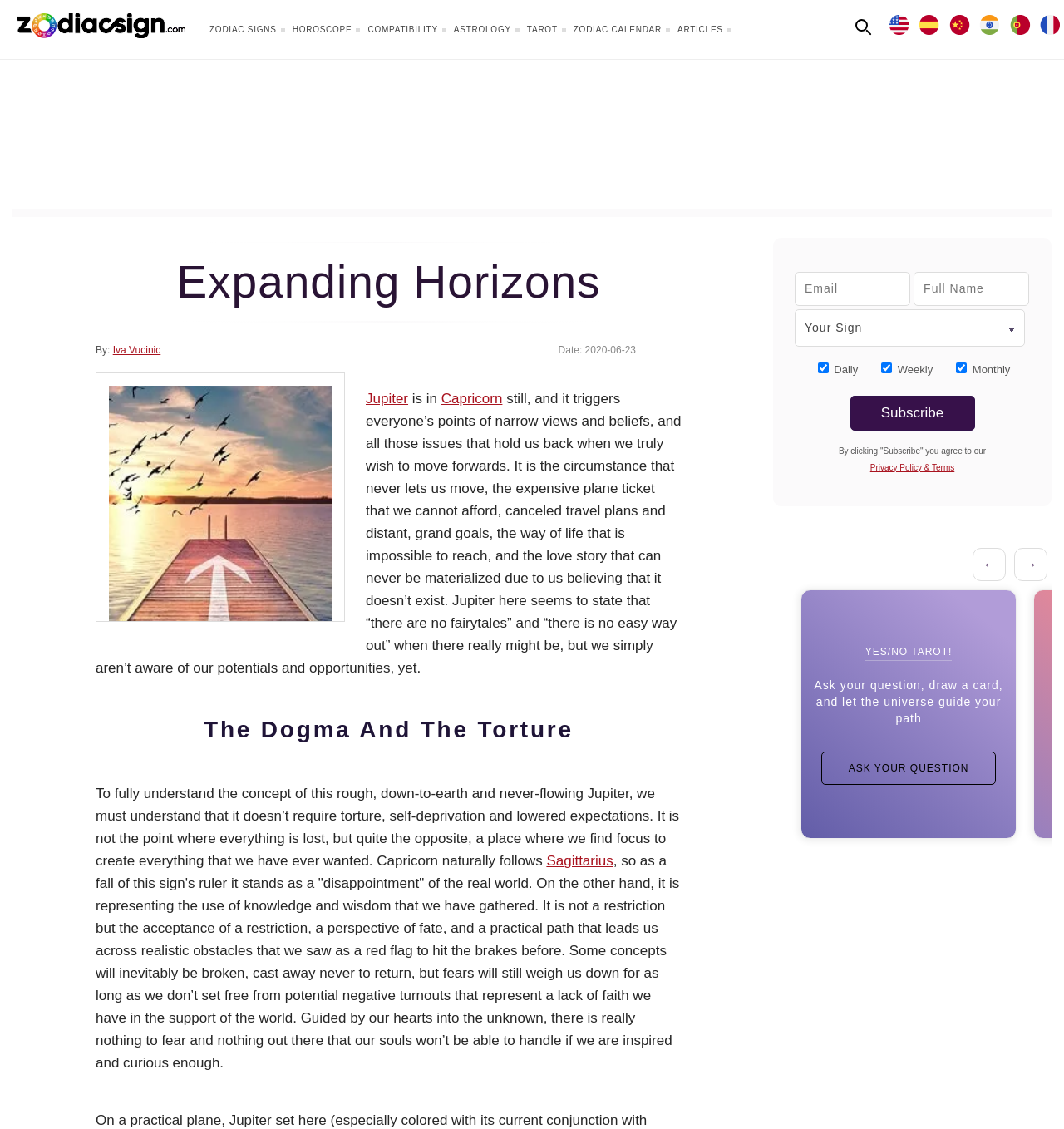Given the following UI element description: "Ask Your Question", find the bounding box coordinates in the webpage screenshot.

[0.772, 0.666, 0.936, 0.695]